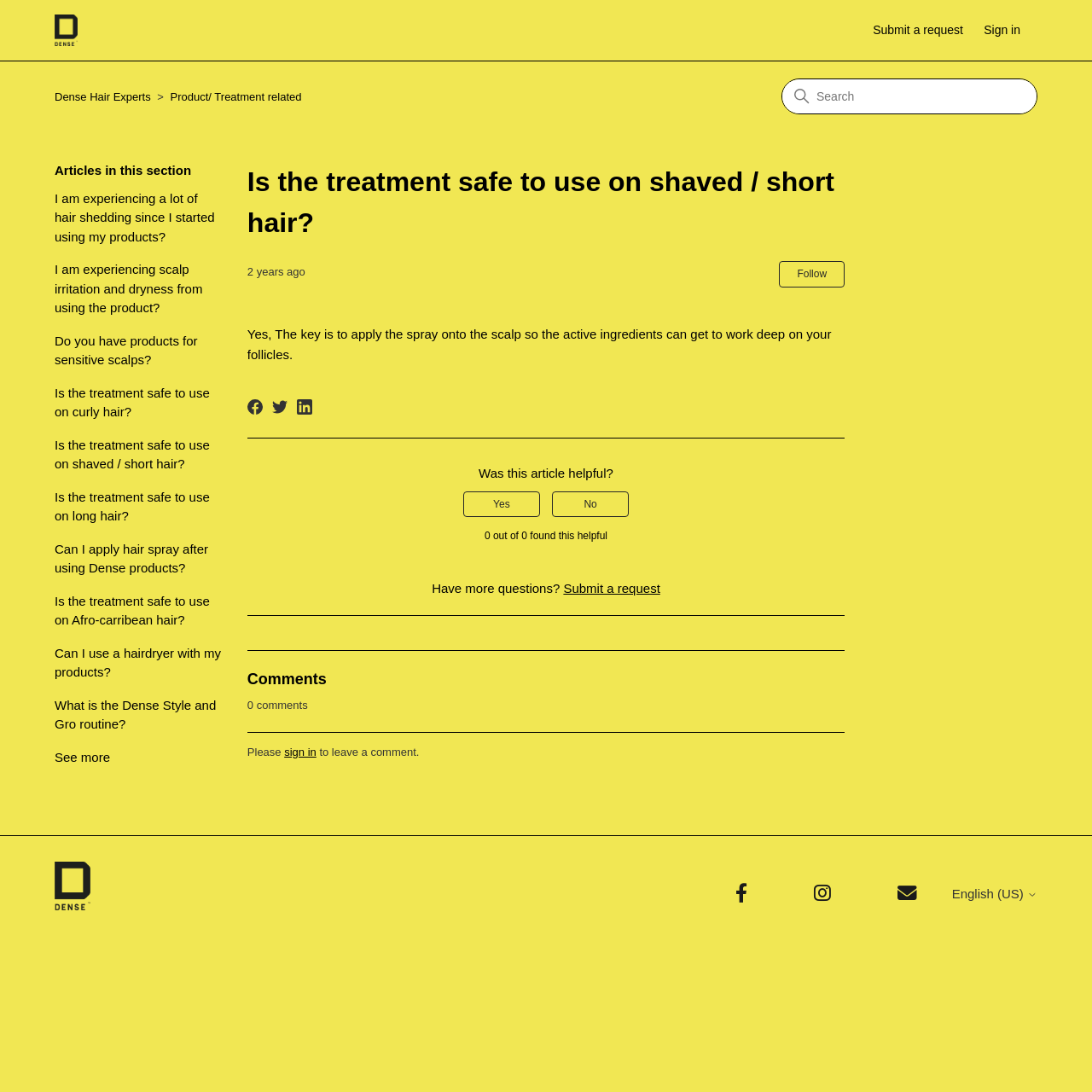Elaborate on the different components and information displayed on the webpage.

This webpage is about the Dense Hair Experts Help Center, with a main section that takes up most of the page. At the top left, there is a link to the Dense Hair Experts Help Center home page, accompanied by an image. On the top right, there are links to submit a request and a sign-in button.

Below the top section, there is a main content area with several sections. On the left, there is a list of categories, including "Dense Hair Experts" and "Product/Treatment related". Next to the list, there is a search box.

The main article section is titled "Is the treatment safe to use on shaved/short hair?" and has a heading with the same text. Below the heading, there is a paragraph of text that explains the key to applying the spray onto the scalp. The article also has a "Follow Article" button and a timestamp indicating when it was published.

Under the article, there are social media links to share the page on Facebook, Twitter, and LinkedIn. There is also a section asking if the article was helpful, with yes and no buttons, and a link to submit a request if the user has more questions.

Further down, there is a comments section with a heading, but it appears to be empty, with a message indicating that the user needs to sign in to leave a comment.

At the very bottom of the page, there is a section with links to the Dense Hair Experts Help Center home page and some other icons, as well as a button to select the language, which is currently set to English (US).